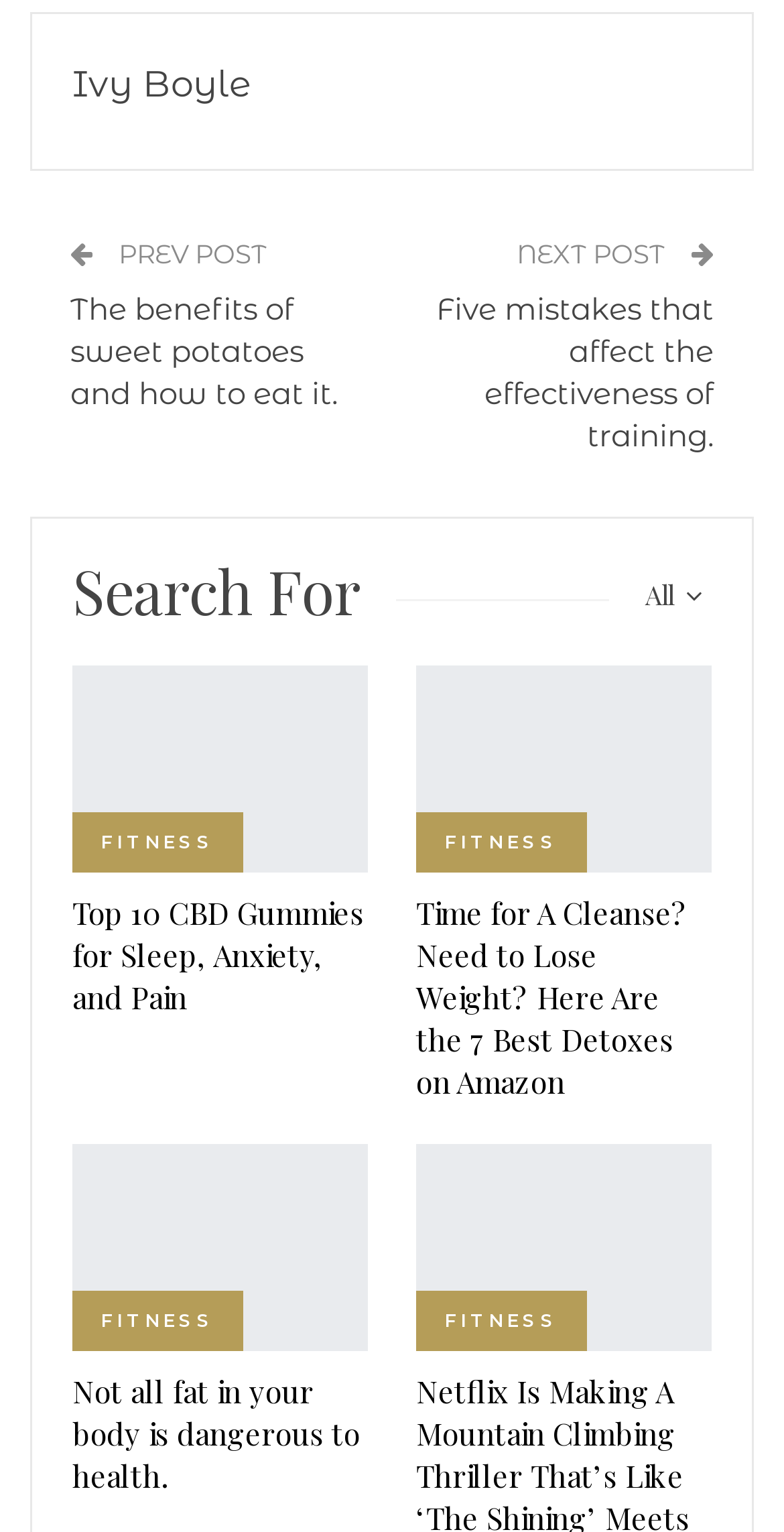Determine the bounding box coordinates of the target area to click to execute the following instruction: "read about disabled."

None